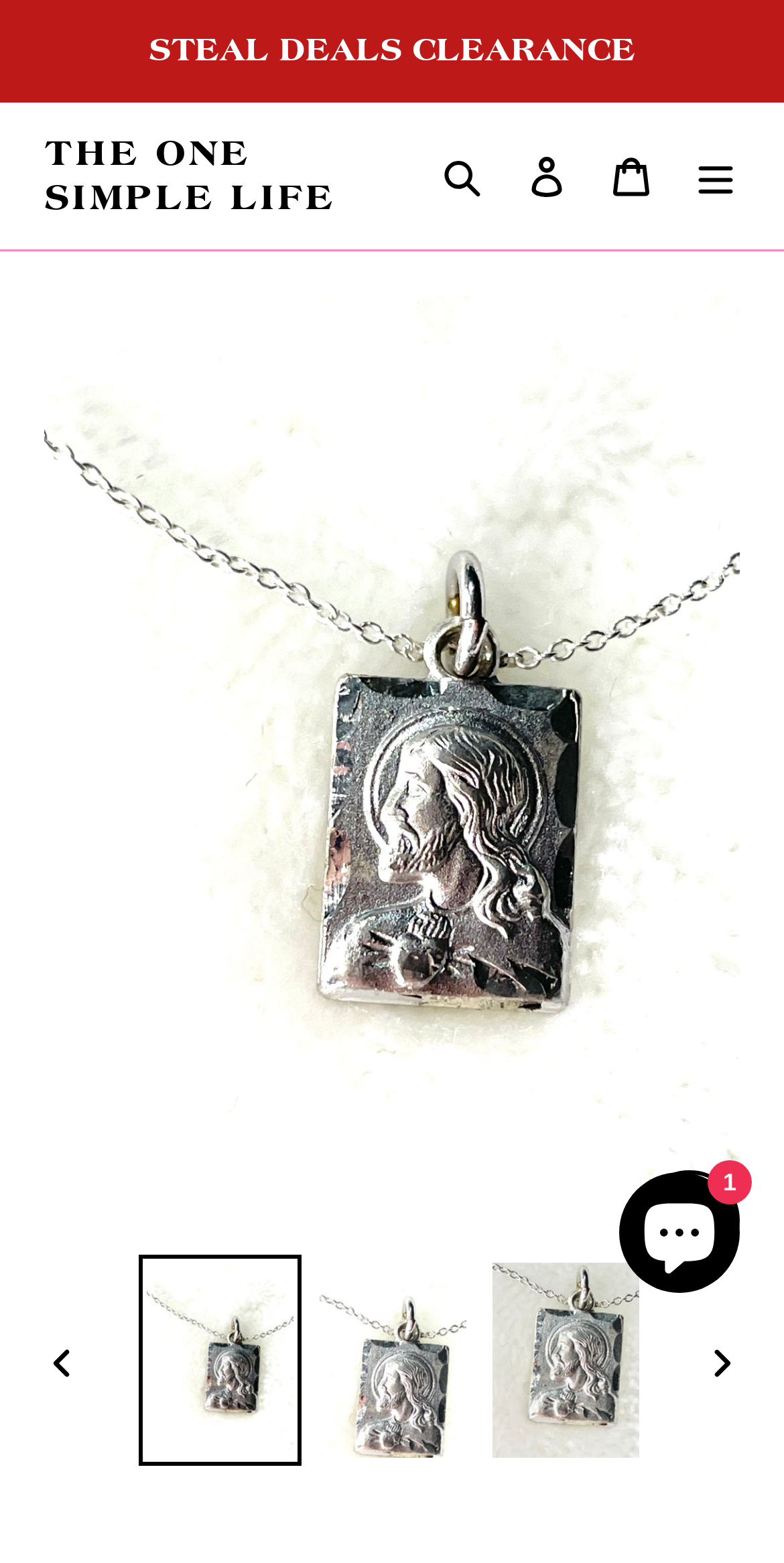Find the bounding box coordinates for the element that must be clicked to complete the instruction: "View the cart". The coordinates should be four float numbers between 0 and 1, indicated as [left, top, right, bottom].

[0.751, 0.086, 0.859, 0.139]